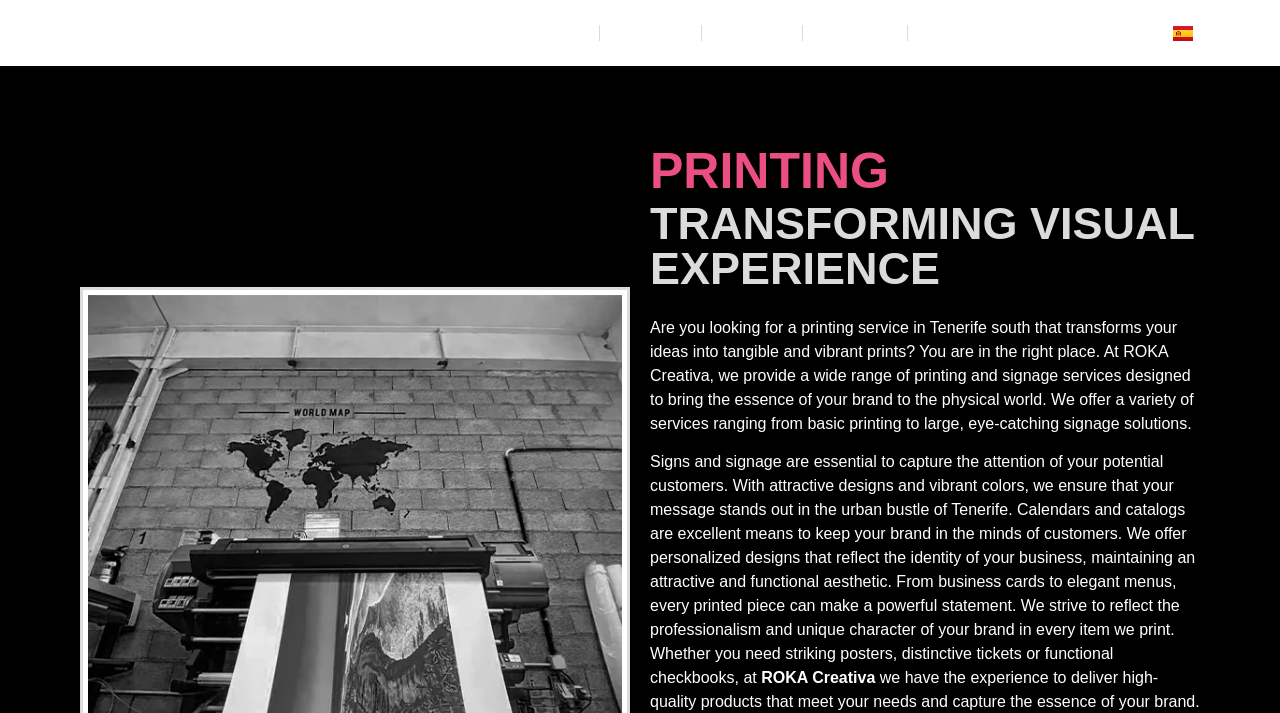Please find the bounding box coordinates of the element that must be clicked to perform the given instruction: "Go to Inicio page". The coordinates should be four float numbers from 0 to 1, i.e., [left, top, right, bottom].

[0.41, 0.014, 0.468, 0.079]